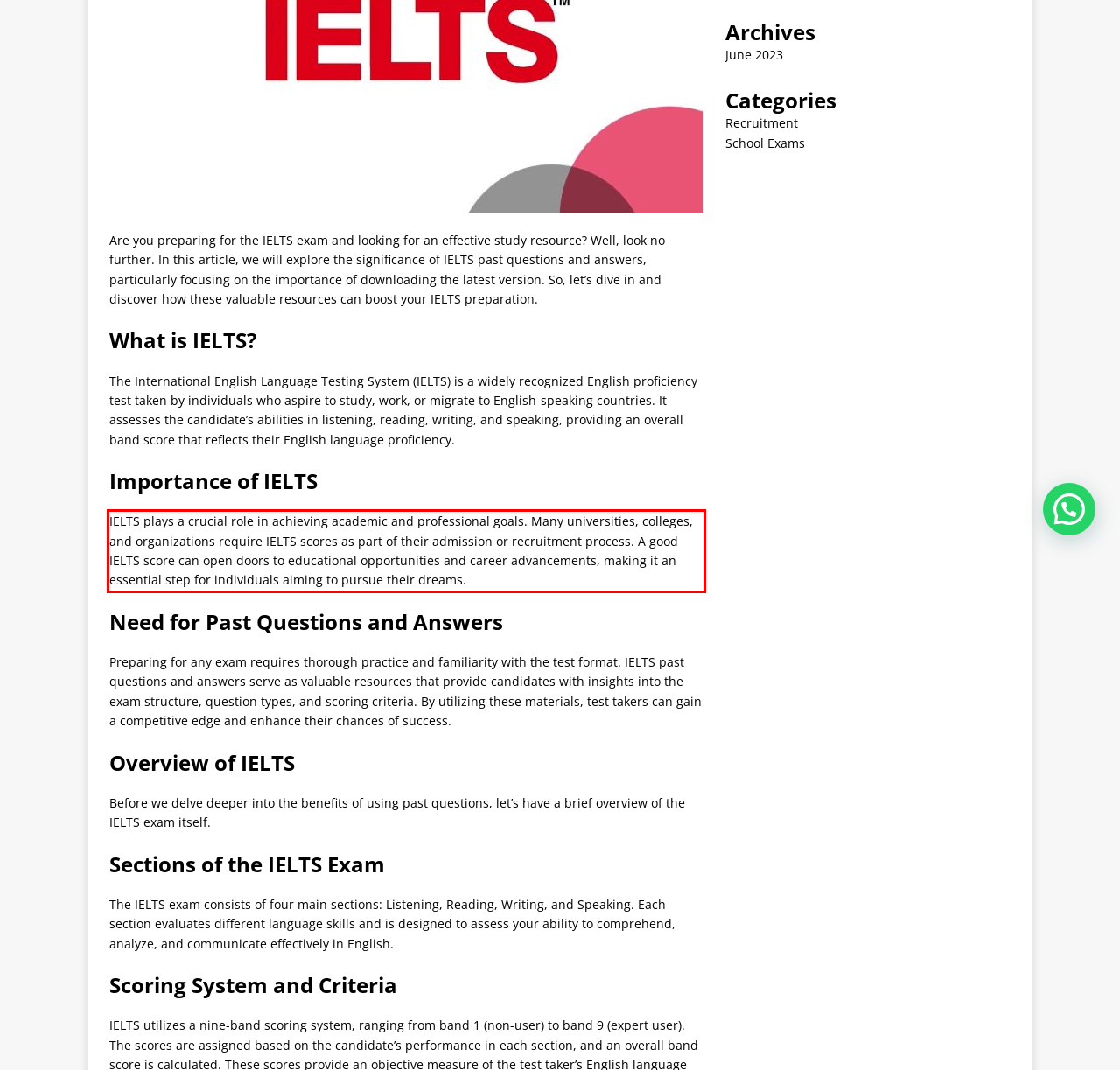The screenshot provided shows a webpage with a red bounding box. Apply OCR to the text within this red bounding box and provide the extracted content.

IELTS plays a crucial role in achieving academic and professional goals. Many universities, colleges, and organizations require IELTS scores as part of their admission or recruitment process. A good IELTS score can open doors to educational opportunities and career advancements, making it an essential step for individuals aiming to pursue their dreams.